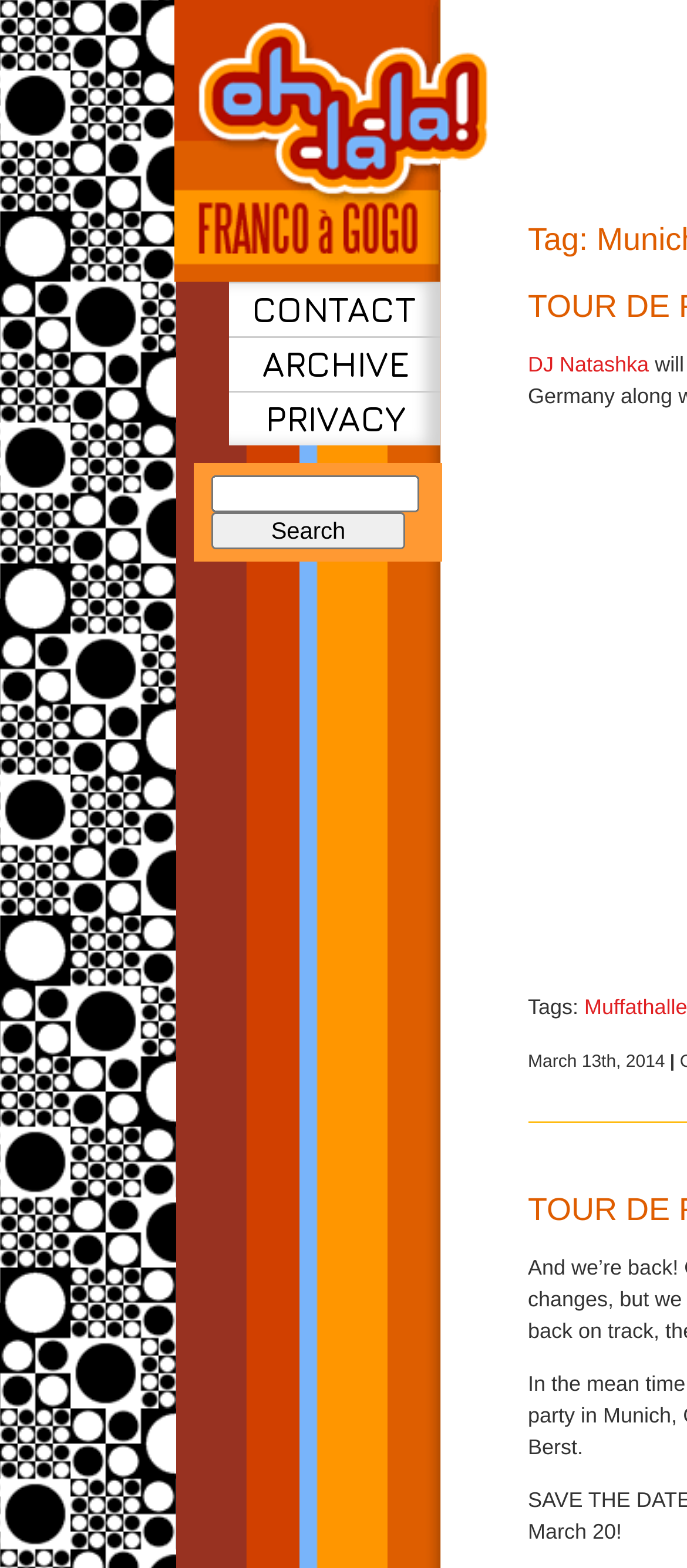What is the name of the DJ? Refer to the image and provide a one-word or short phrase answer.

DJ Natashka